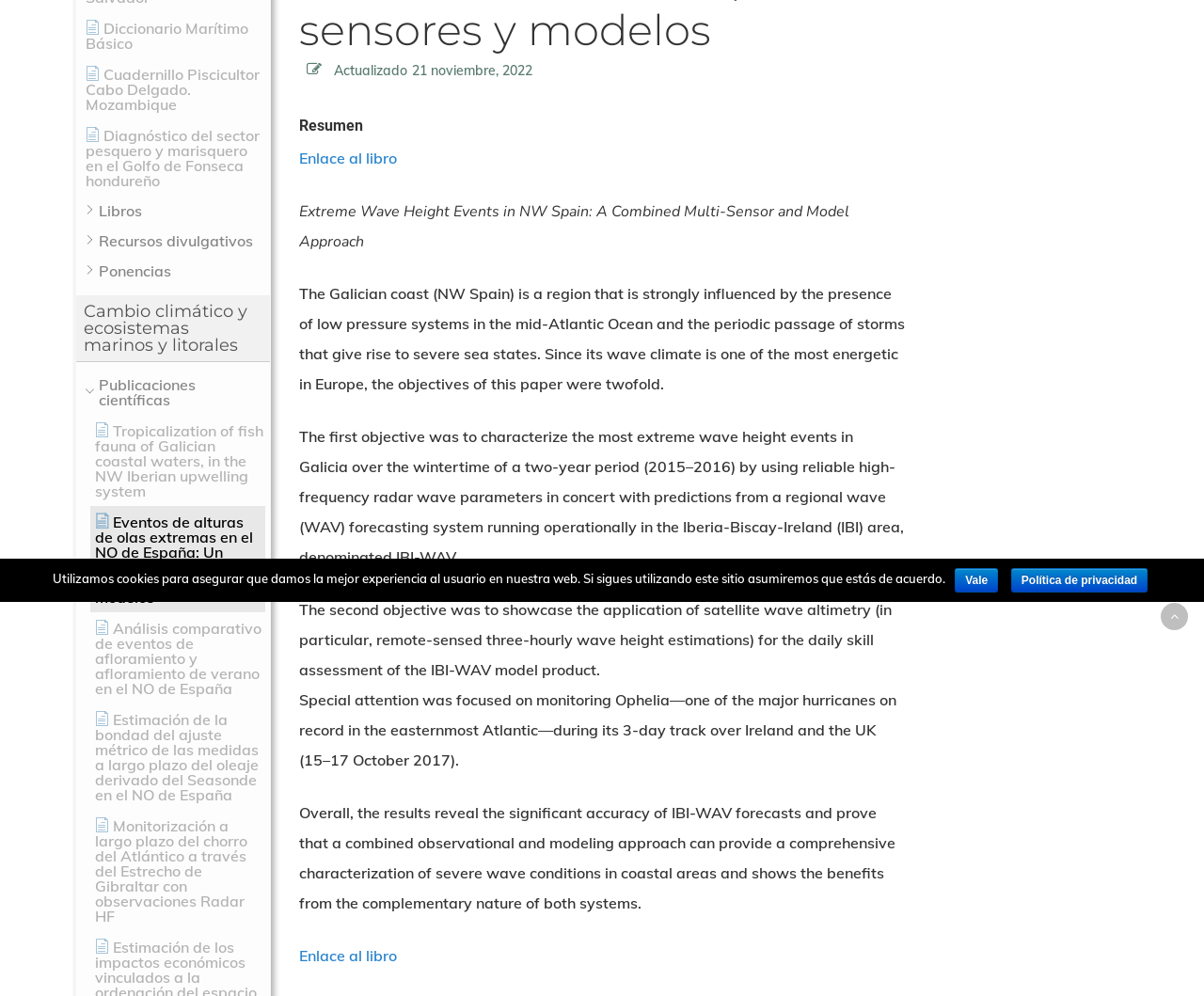Provide the bounding box coordinates of the UI element this sentence describes: "Diccionario Marítimo Básico".

[0.071, 0.019, 0.206, 0.053]